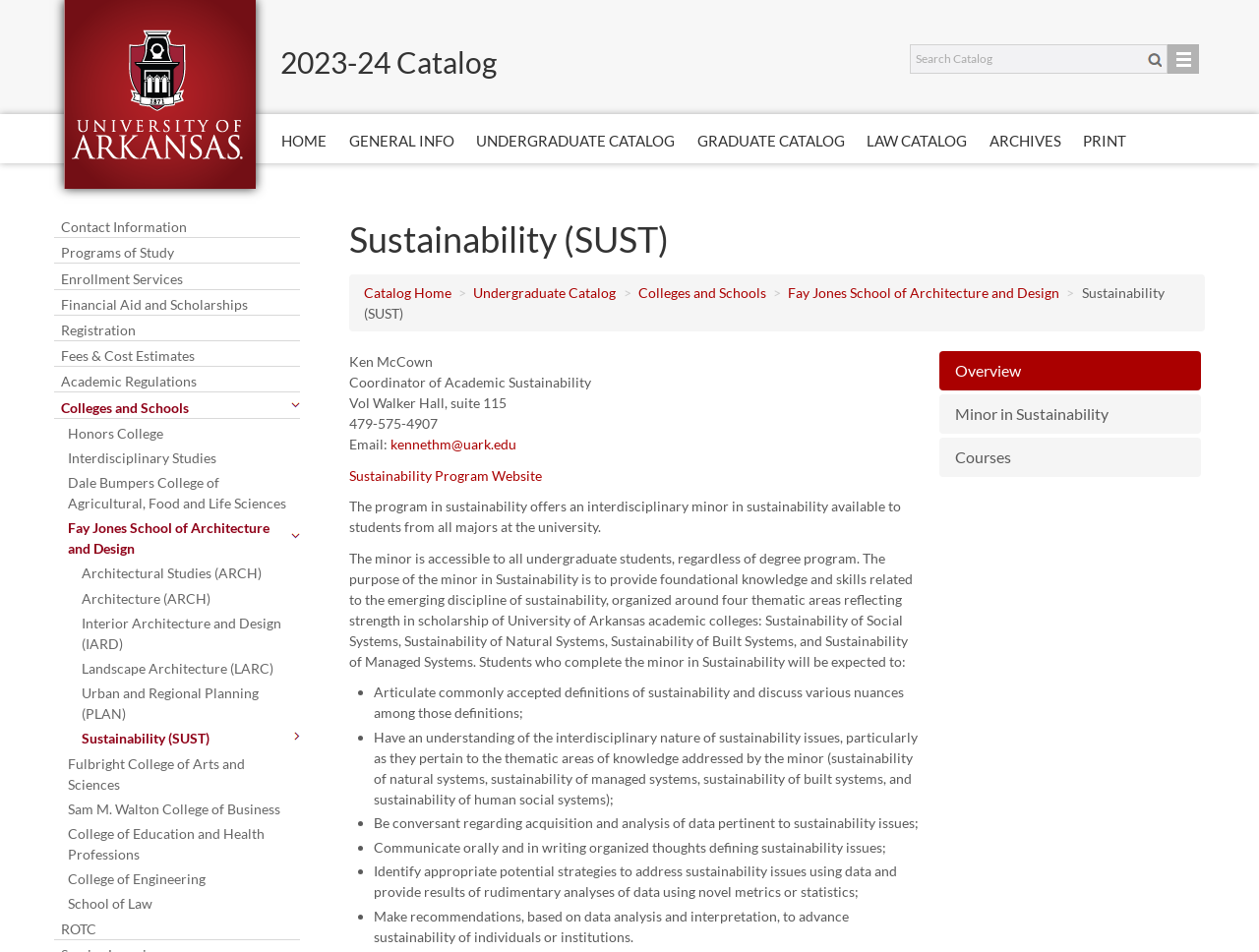Identify the bounding box coordinates for the UI element described as follows: "Urban and Regional Planning (PLAN)". Ensure the coordinates are four float numbers between 0 and 1, formatted as [left, top, right, bottom].

[0.043, 0.713, 0.239, 0.761]